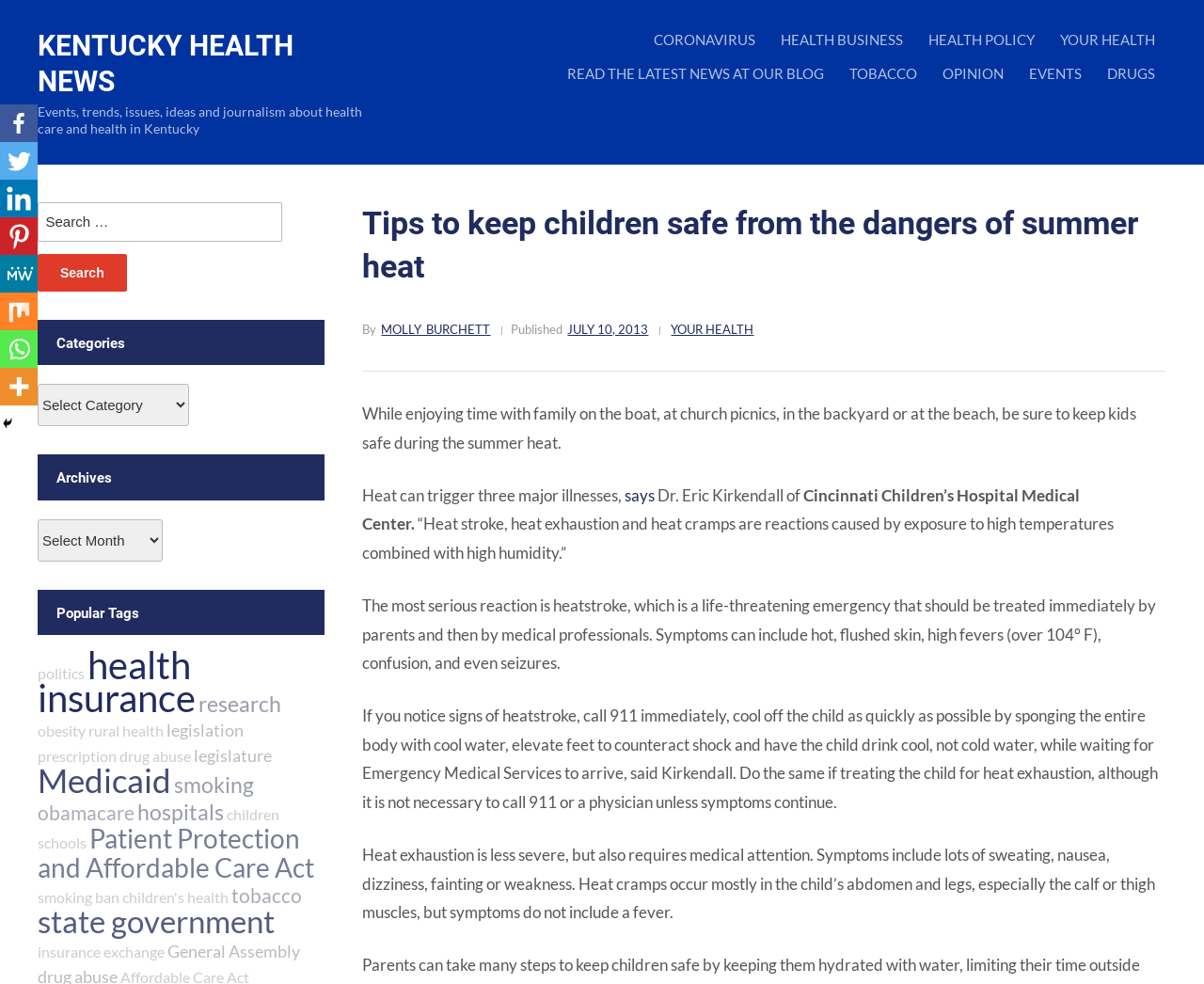Locate the bounding box coordinates of the element that should be clicked to execute the following instruction: "Search for keywords".

[0.031, 0.206, 0.27, 0.296]